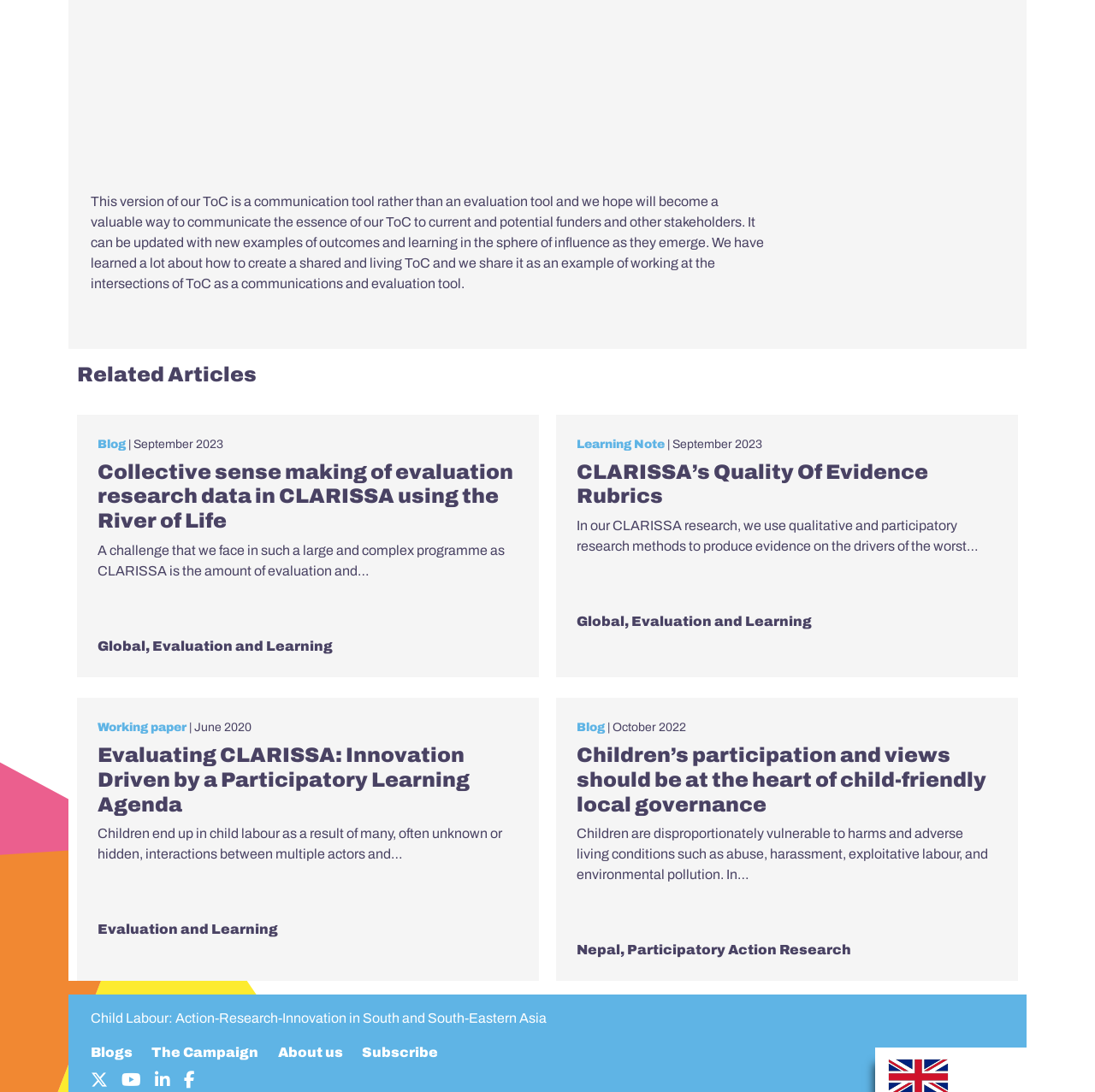Can you find the bounding box coordinates of the area I should click to execute the following instruction: "Read the blog about collective sense making of evaluation research data in CLARISSA using the River of Life"?

[0.089, 0.401, 0.469, 0.487]